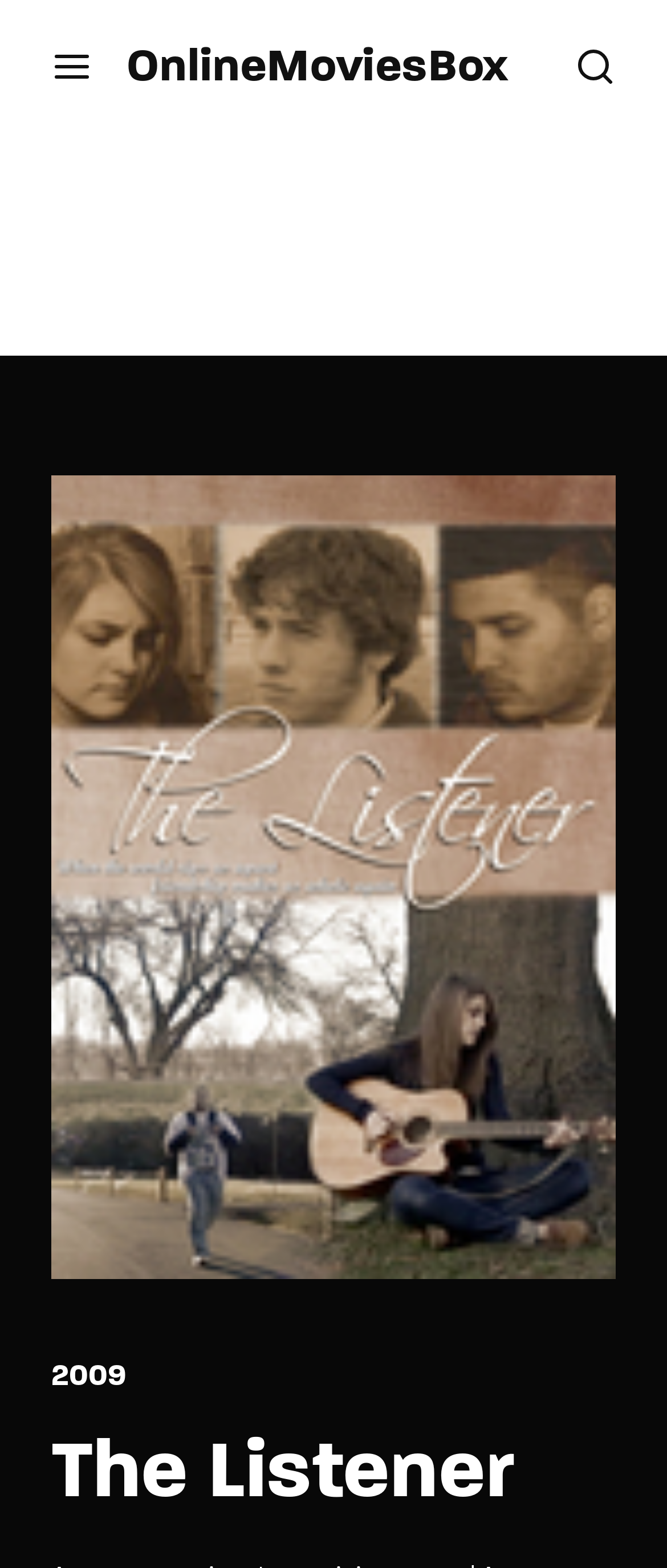Locate the bounding box coordinates of the element that should be clicked to fulfill the instruction: "sign in".

[0.141, 0.378, 0.859, 0.429]